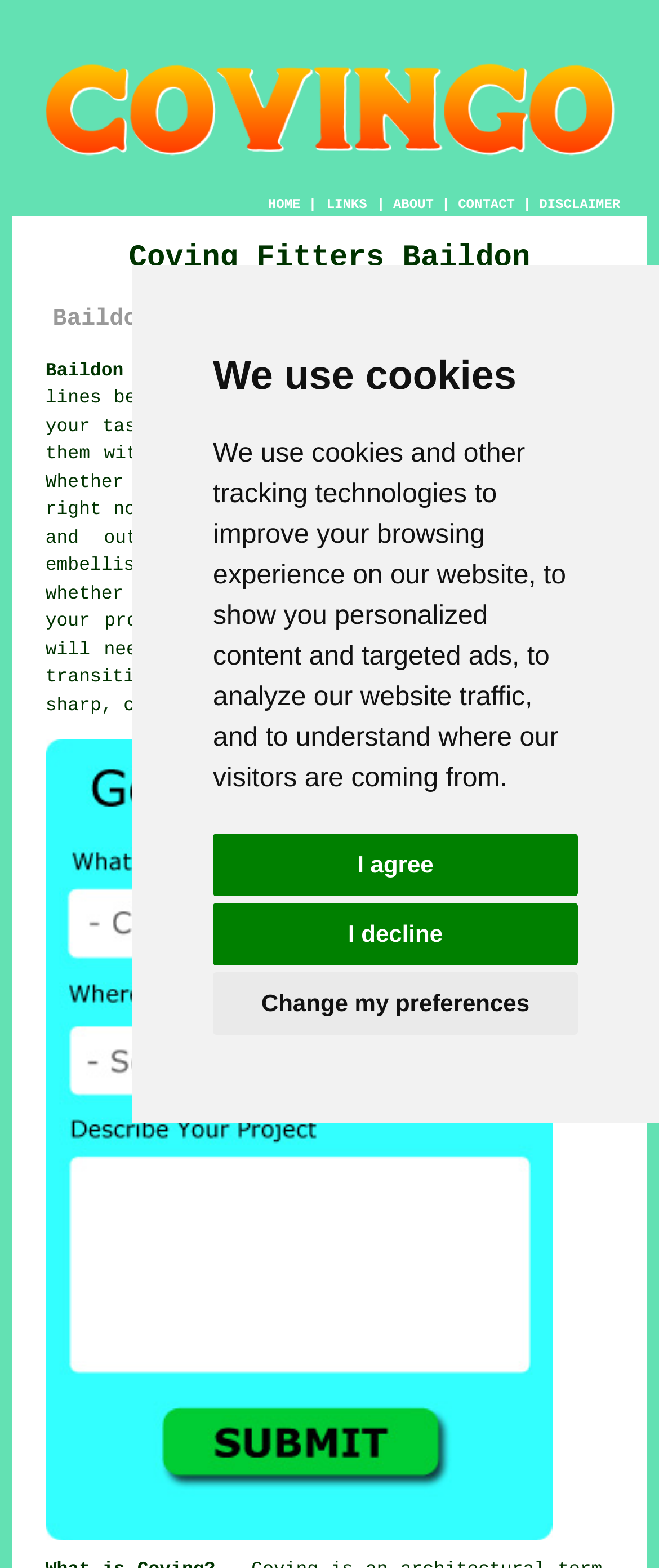Locate the bounding box of the UI element with the following description: "Change my preferences".

[0.323, 0.62, 0.877, 0.66]